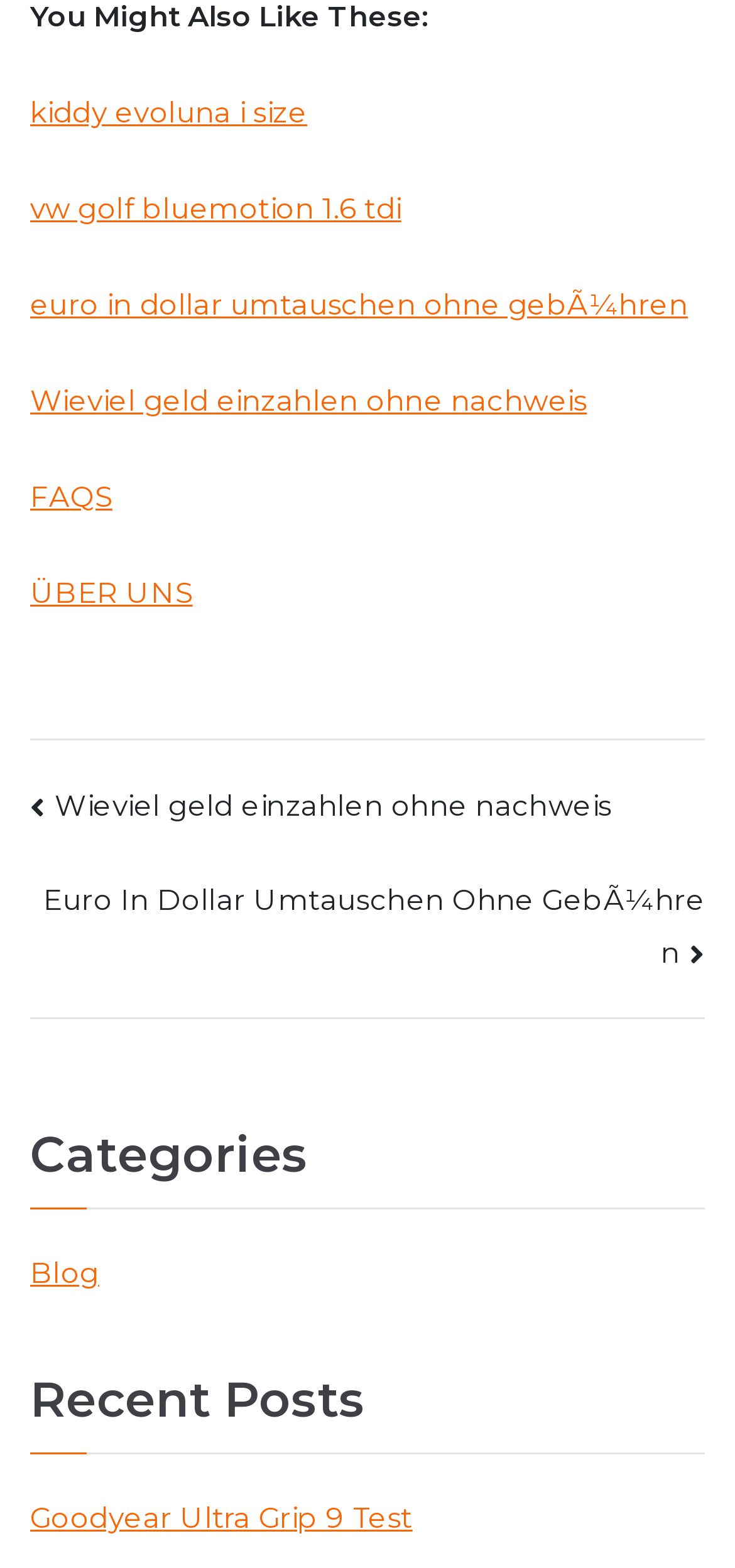Identify the bounding box coordinates for the element you need to click to achieve the following task: "Click on the link to read about Kiddy Evoluna i size". The coordinates must be four float values ranging from 0 to 1, formatted as [left, top, right, bottom].

[0.041, 0.06, 0.418, 0.083]